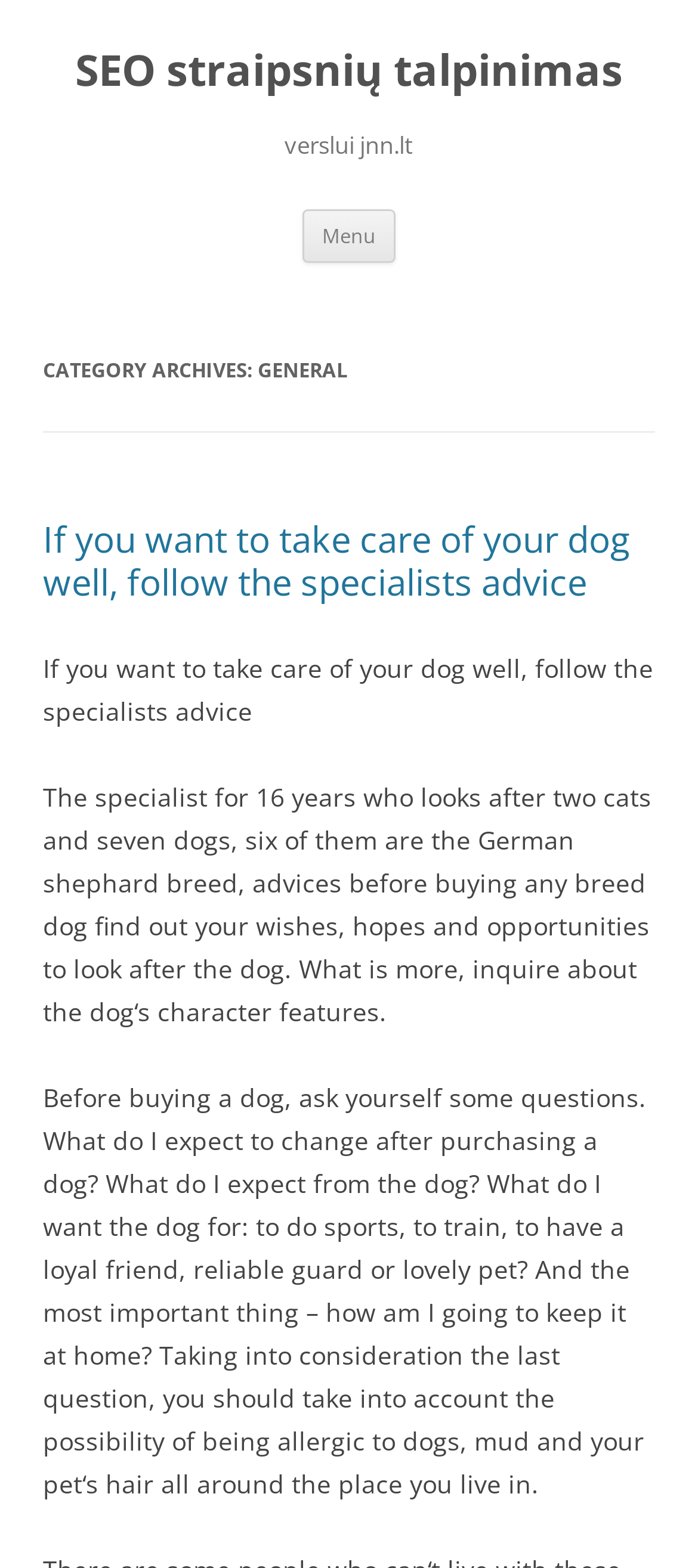Please specify the bounding box coordinates in the format (top-left x, top-left y, bottom-right x, bottom-right y), with values ranging from 0 to 1. Identify the bounding box for the UI component described as follows: Menu

[0.433, 0.133, 0.567, 0.167]